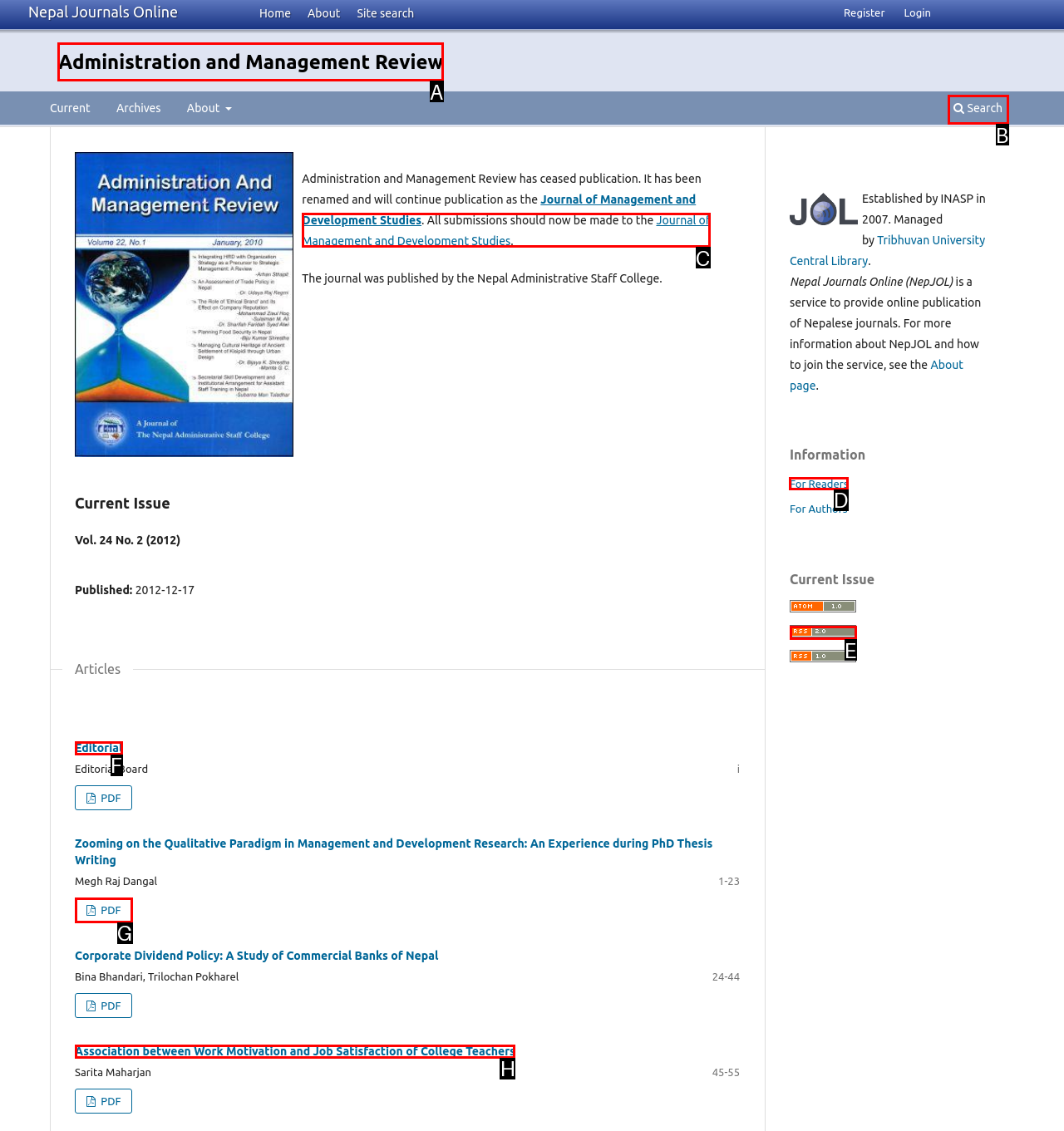Pick the option that should be clicked to perform the following task: Check the information for readers
Answer with the letter of the selected option from the available choices.

D